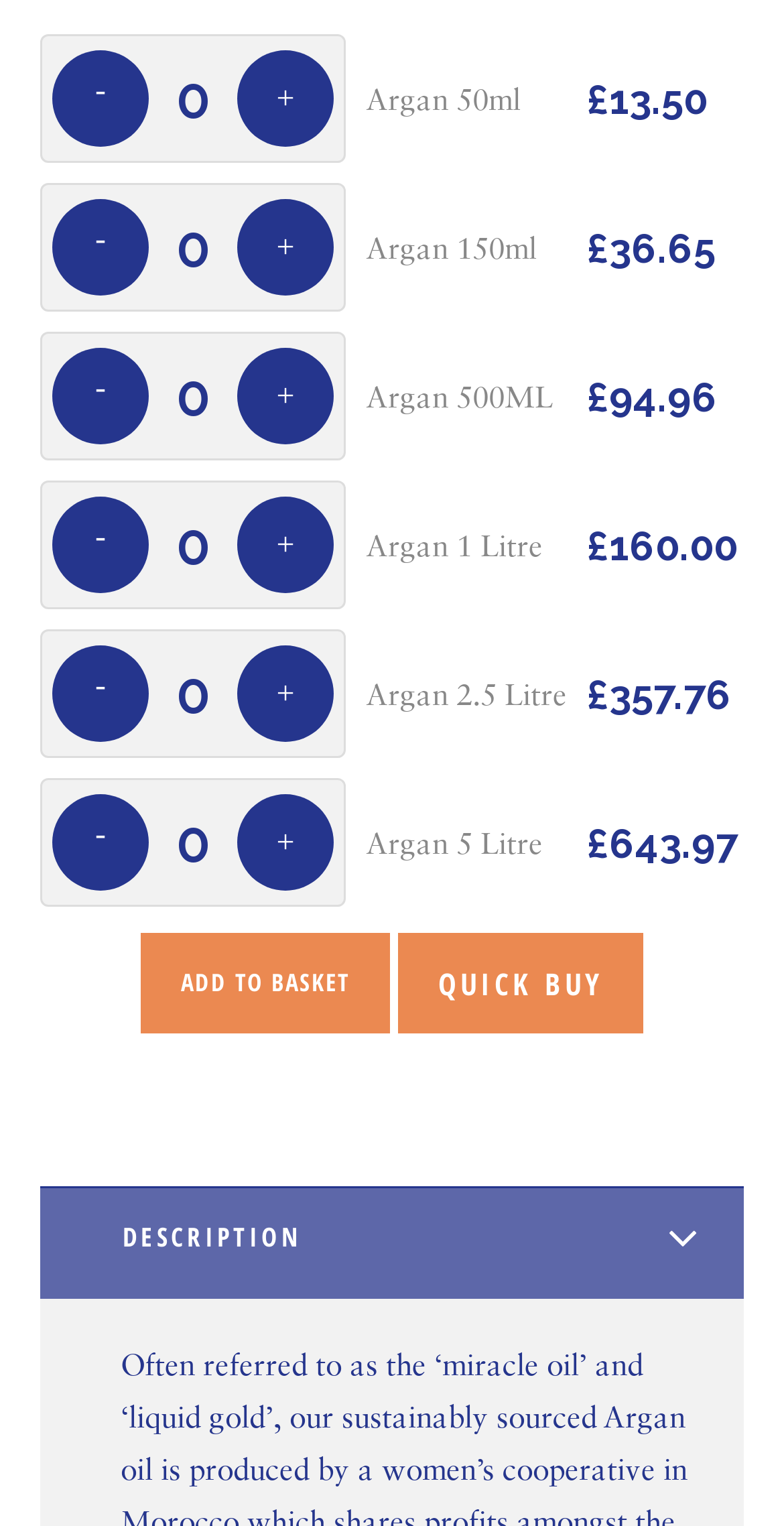Find the bounding box coordinates of the clickable element required to execute the following instruction: "increase quantity". Provide the coordinates as four float numbers between 0 and 1, i.e., [left, top, right, bottom].

[0.303, 0.033, 0.426, 0.096]